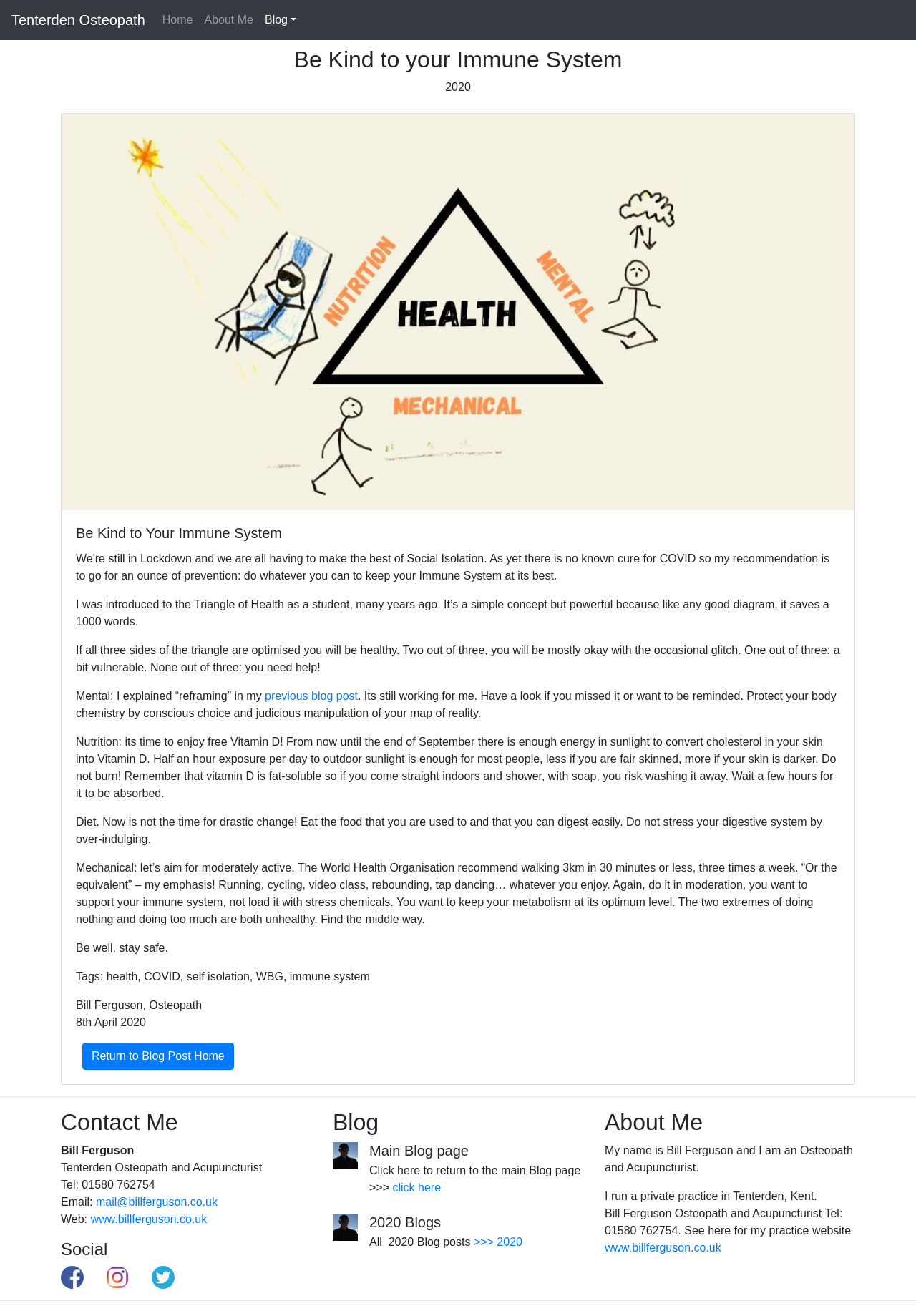Find the bounding box coordinates of the clickable region needed to perform the following instruction: "Click on the 'Home' link". The coordinates should be provided as four float numbers between 0 and 1, i.e., [left, top, right, bottom].

[0.171, 0.004, 0.217, 0.026]